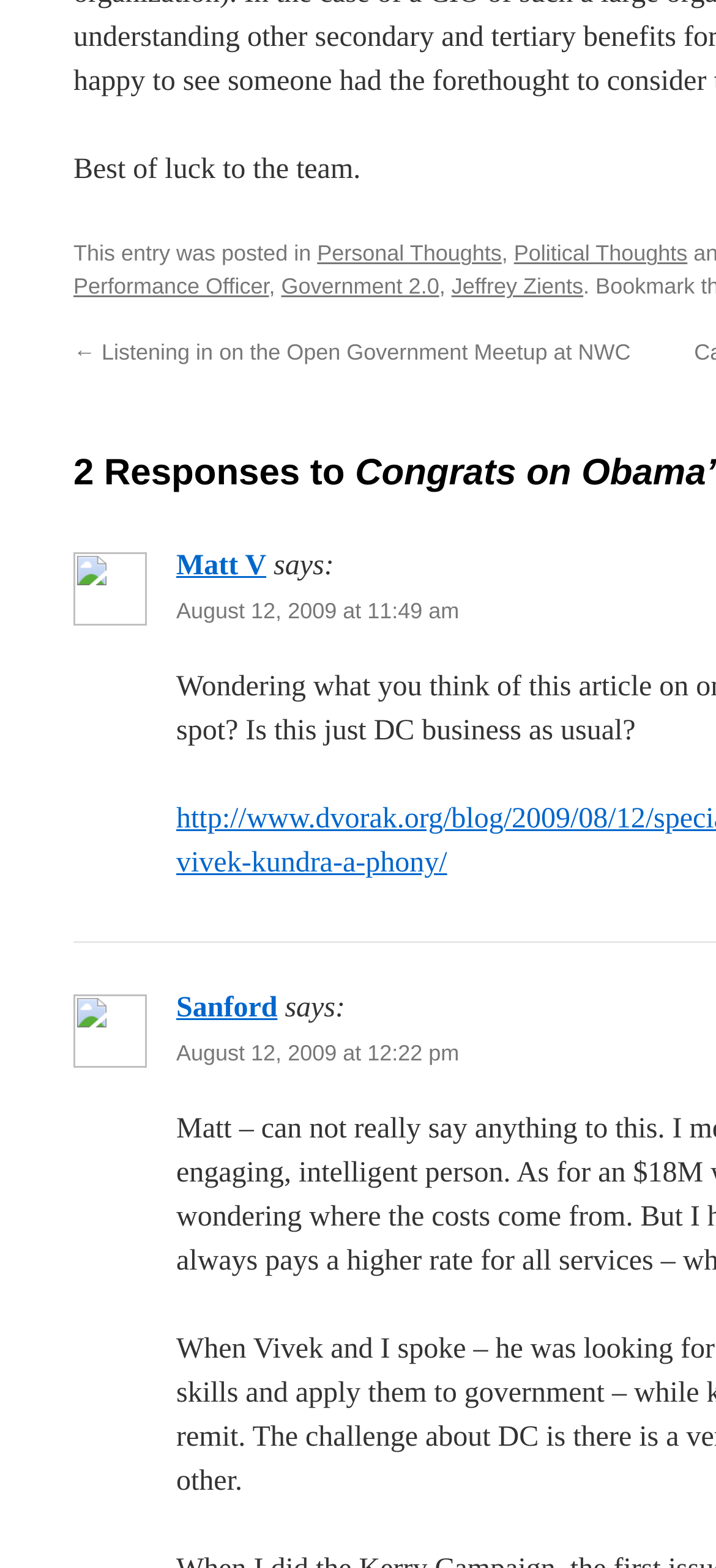Respond to the question with just a single word or phrase: 
What is the category of the post?

Personal Thoughts